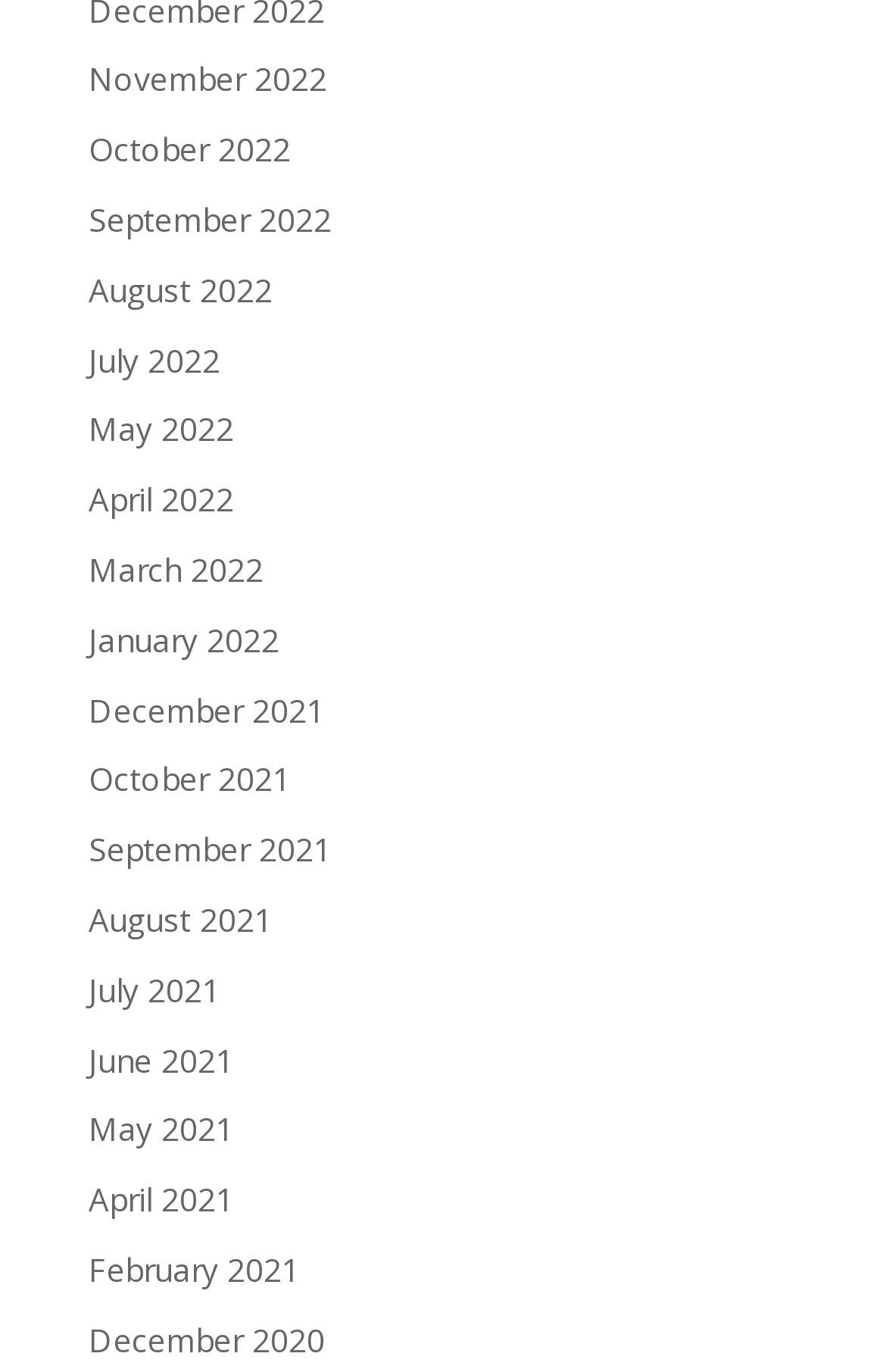What is the most recent month listed?
Answer the question in a detailed and comprehensive manner.

By examining the list of links, I can see that the most recent month listed is November 2022, which is the first link in the list.